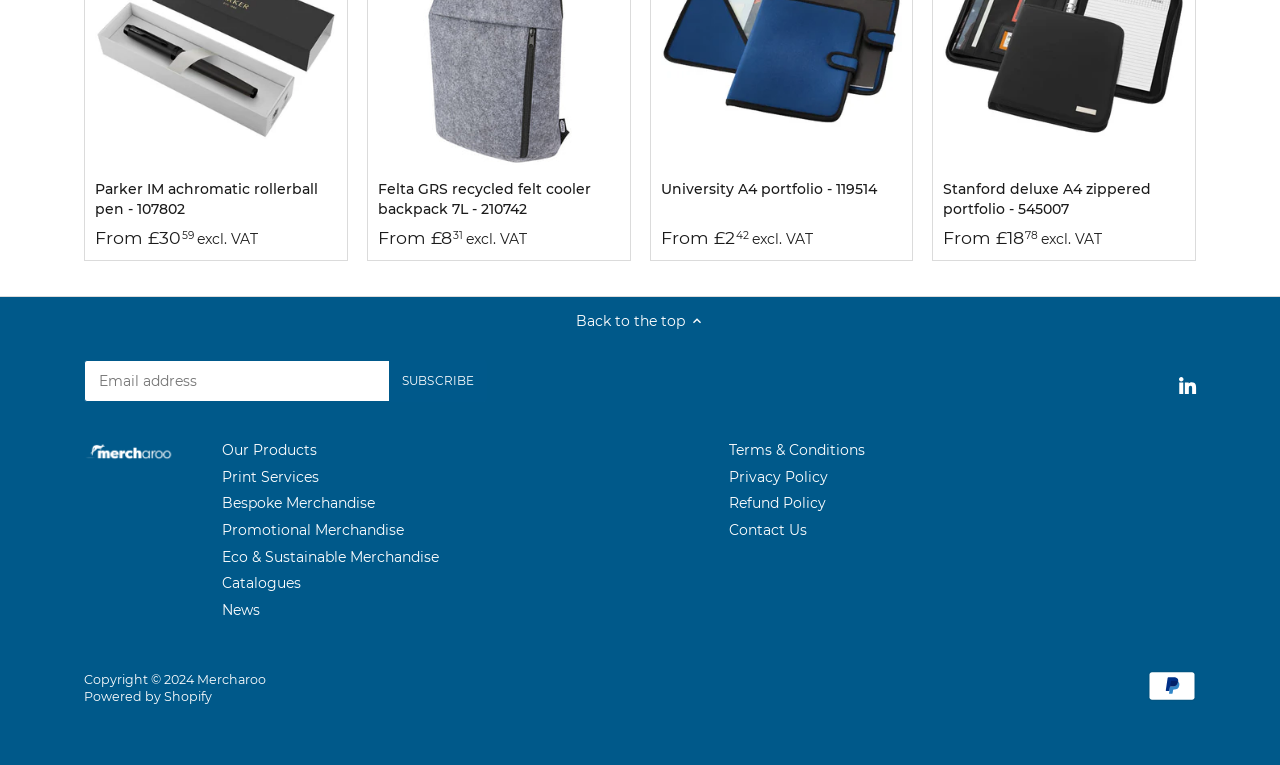Identify the bounding box coordinates of the clickable region necessary to fulfill the following instruction: "Enter email address". The bounding box coordinates should be four float numbers between 0 and 1, i.e., [left, top, right, bottom].

[0.066, 0.472, 0.379, 0.524]